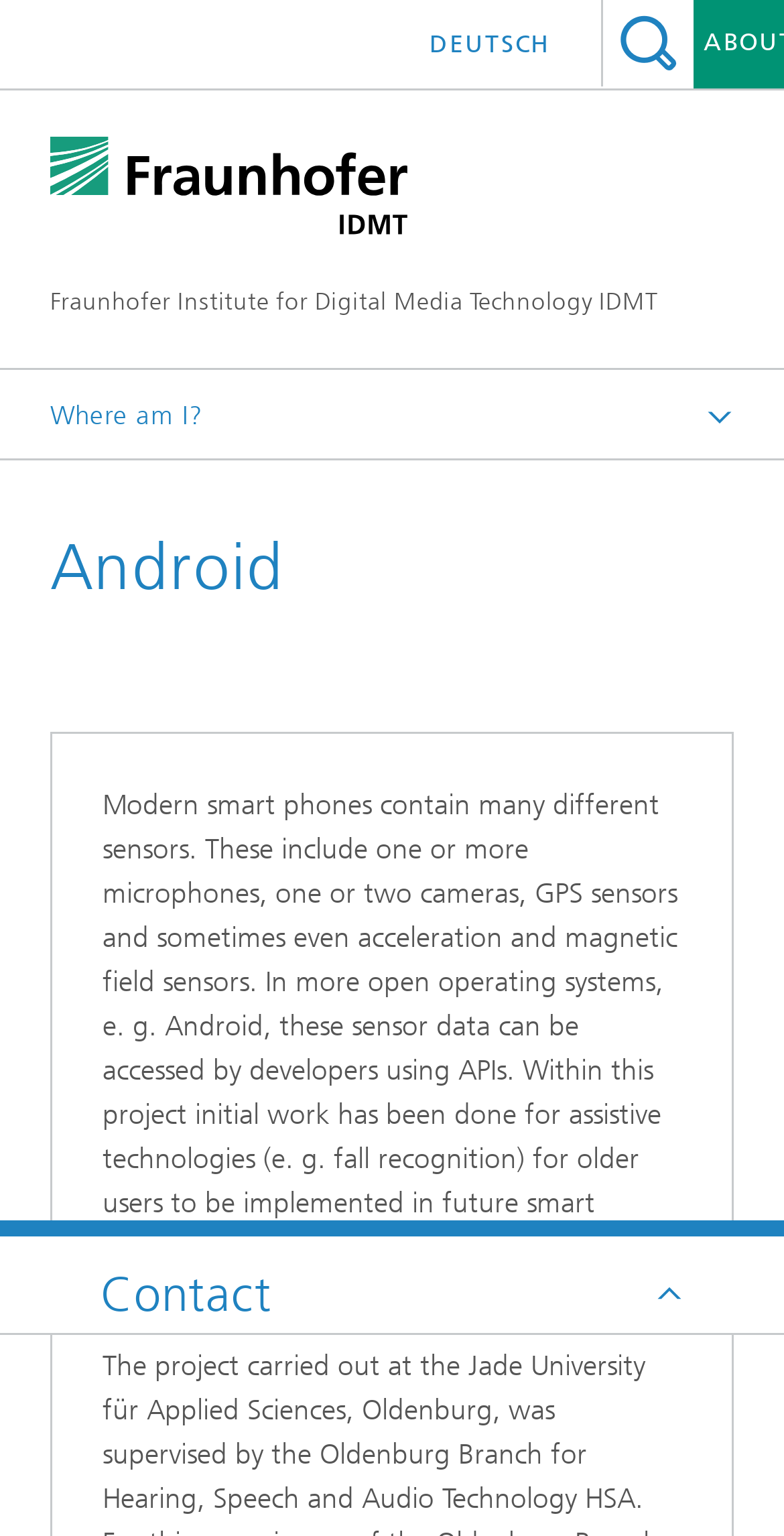Look at the image and give a detailed response to the following question: What is the main topic of the project?

I determined the main topic by looking at the heading element with the text 'Android' which is located at the top of the webpage, and also the static text element with the same text.